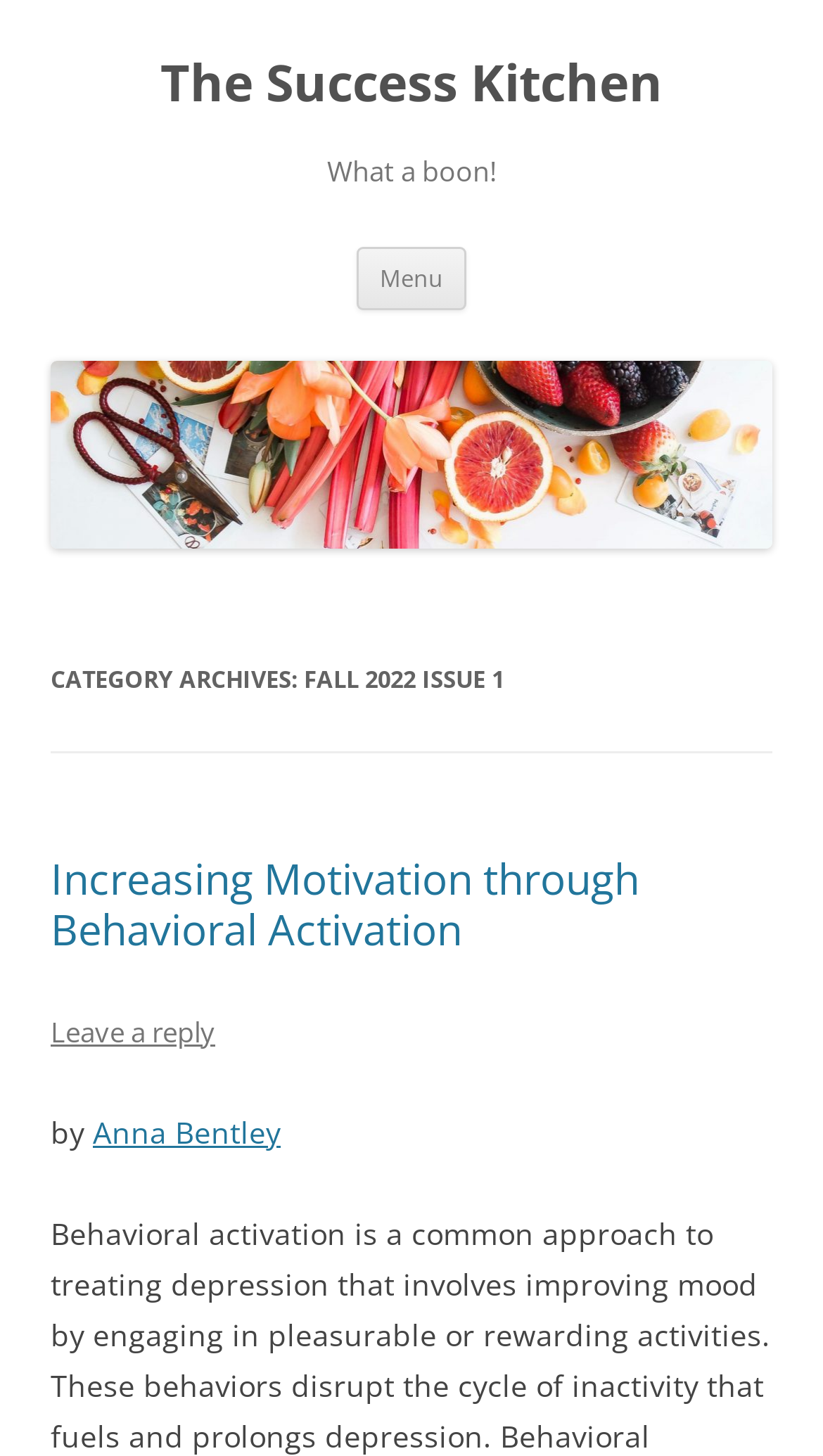Utilize the details in the image to give a detailed response to the question: What is the name of the kitchen?

The name of the kitchen can be found in the heading element at the top of the webpage, which reads 'The Success Kitchen'. This is also confirmed by the link element with the same text.